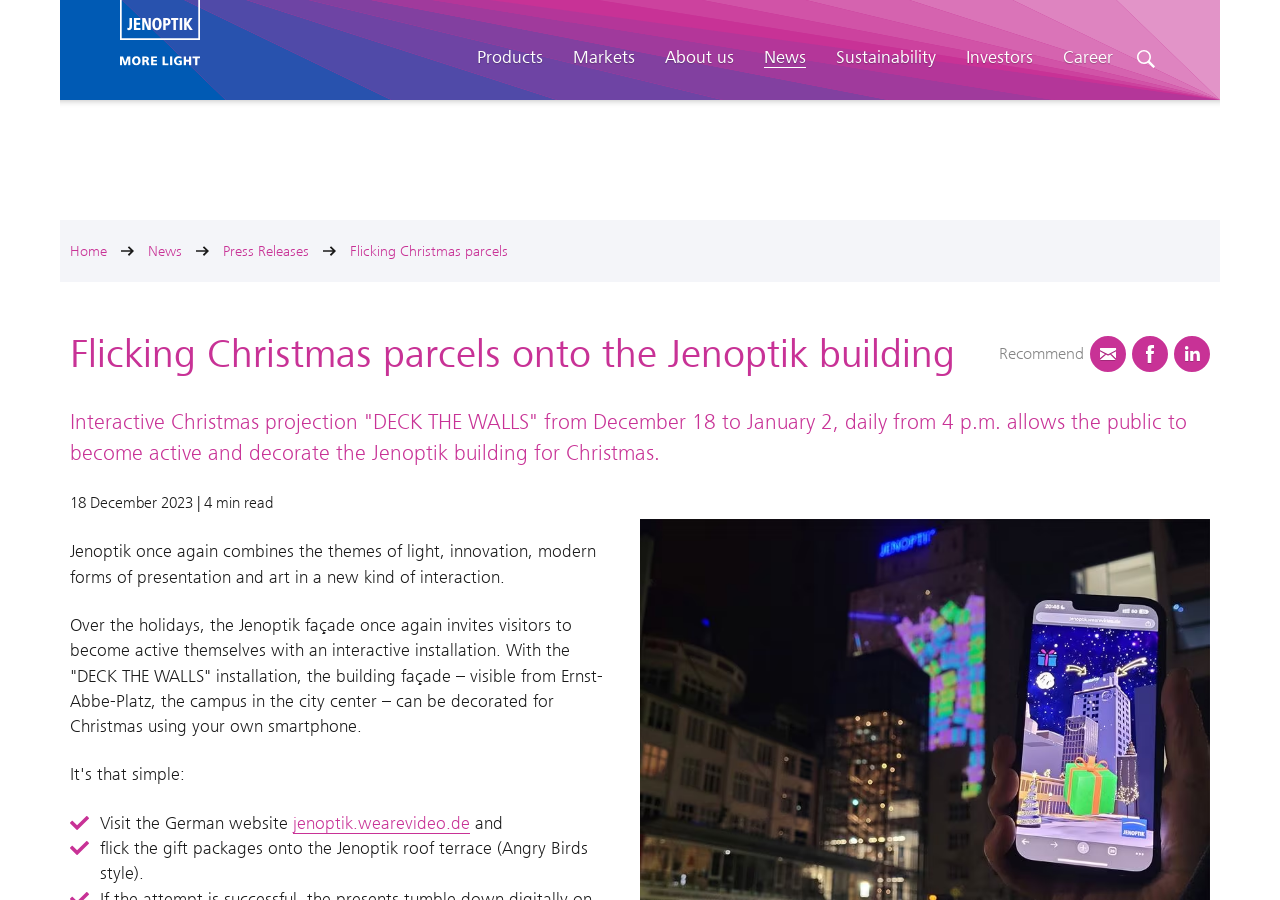Please find the bounding box for the UI component described as follows: "Language".

[0.809, 0.104, 0.864, 0.129]